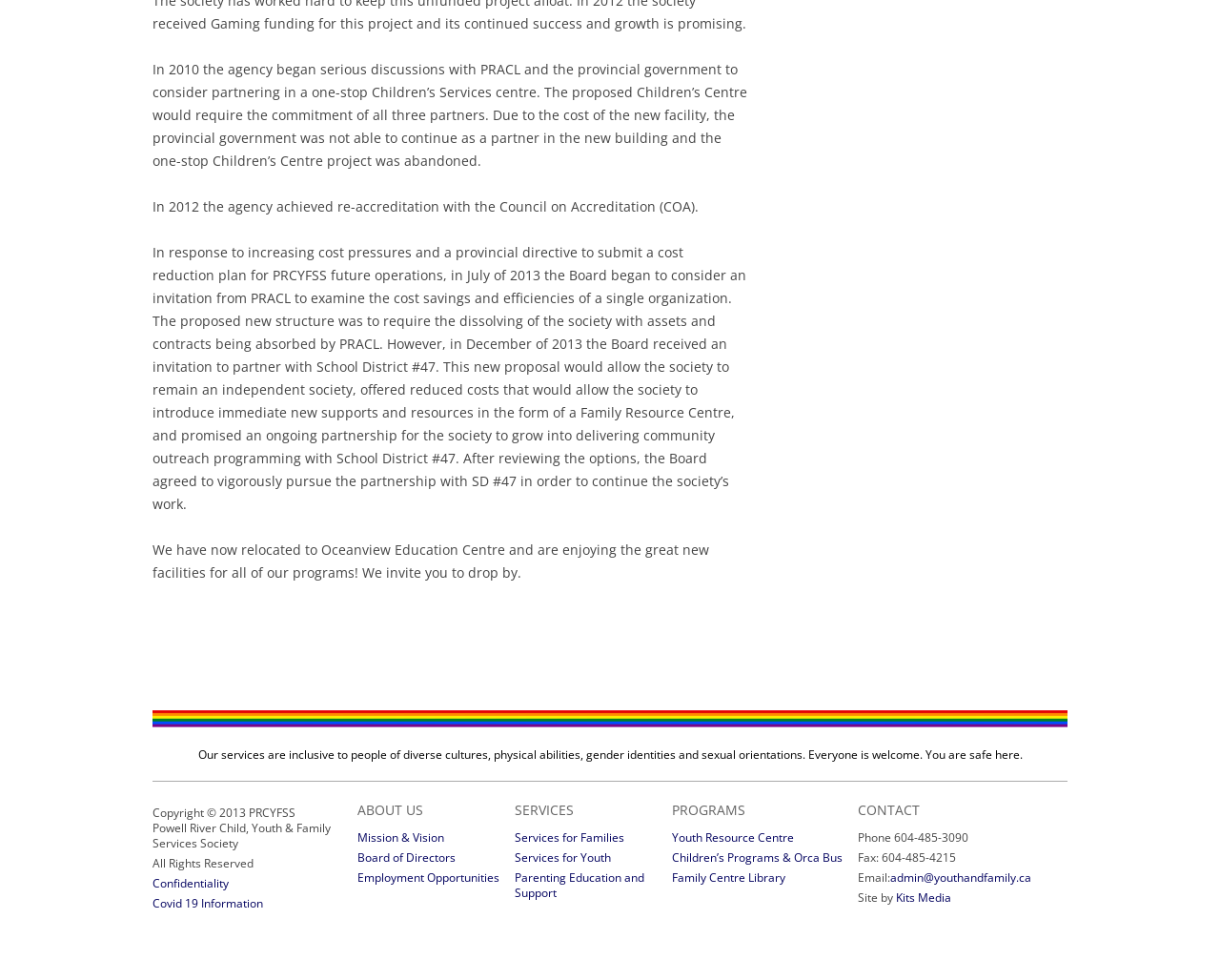Locate the bounding box coordinates of the element's region that should be clicked to carry out the following instruction: "Click the 'Services for Families' link". The coordinates need to be four float numbers between 0 and 1, i.e., [left, top, right, bottom].

[0.422, 0.846, 0.512, 0.863]